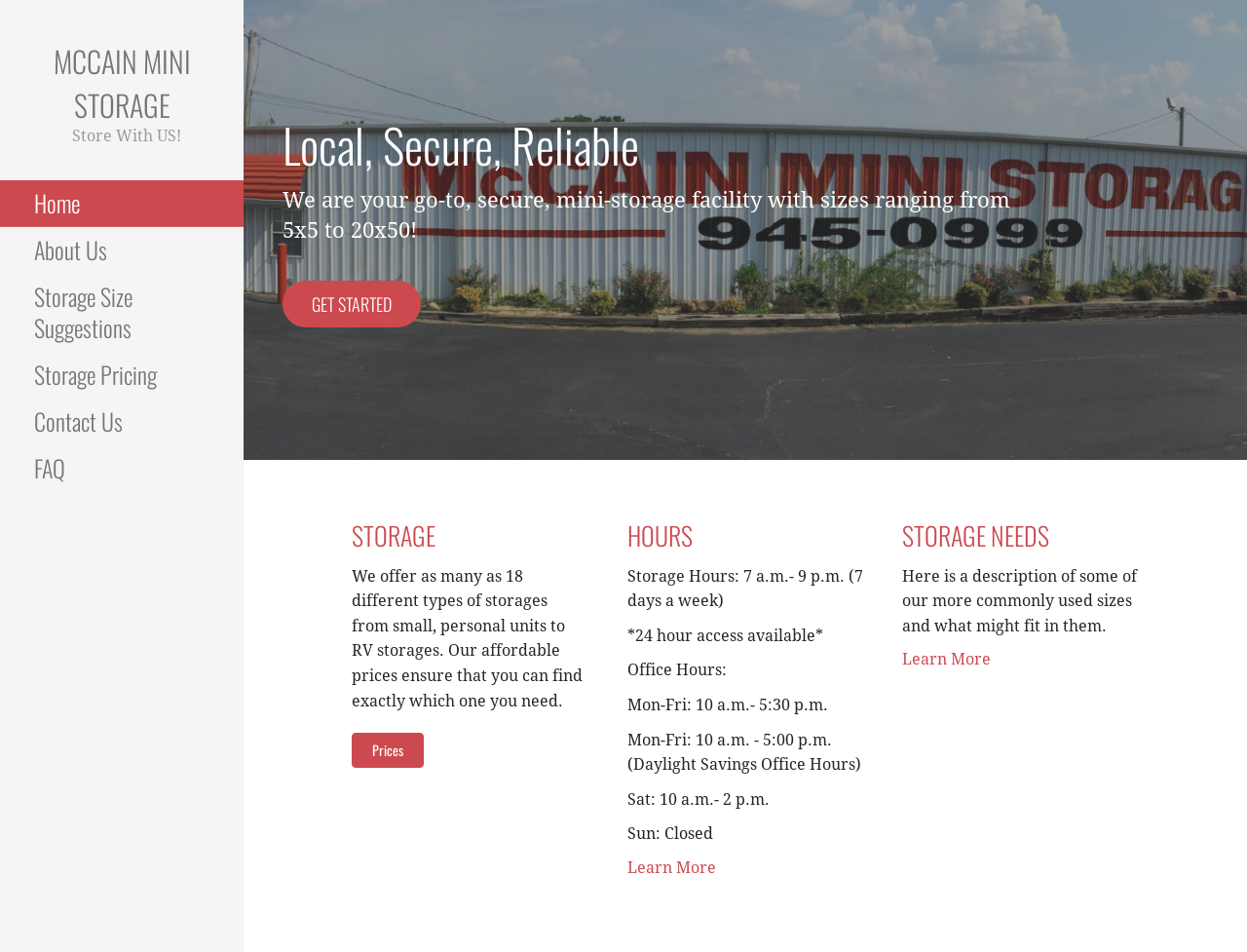Provide a thorough summary of the webpage.

The webpage is about McCain Mini Storage, a storage facility that offers various storage sizes and services. At the top, there is a large heading "MCCAIN MINI STORAGE" with a link to the same text, followed by a smaller text "Store With US!". 

Below the heading, there is a navigation menu with links to different sections of the website, including "Home", "About Us", "Storage Size Suggestions", "Storage Pricing", "Contact Us", and "FAQ". 

To the right of the navigation menu, there is a section with a heading "Local, Secure, Reliable" and a brief description of the storage facility. Below this, there is a call-to-action button "GET STARTED". 

Further down, there are three sections: "STORAGE", "HOURS", and "STORAGE NEEDS". The "STORAGE" section provides information about the different types of storage units available, with a link to "Prices". The "HOURS" section lists the storage hours and office hours, with a note about 24-hour access availability. The "STORAGE NEEDS" section describes the different storage sizes and what can fit in them, with a link to "Learn More".